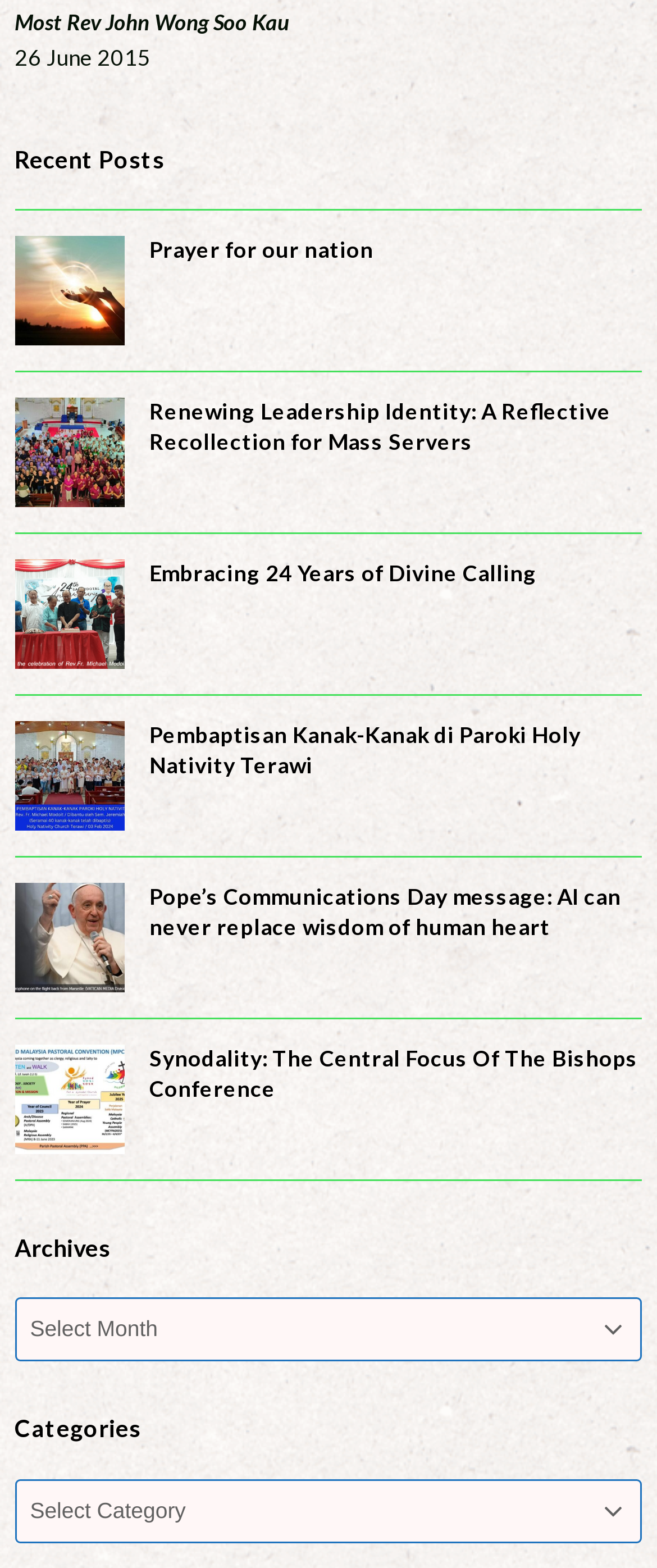How many links are available under 'Recent Posts'?
Identify the answer in the screenshot and reply with a single word or phrase.

6